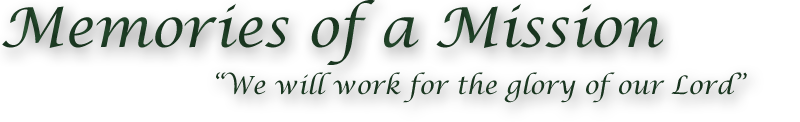What is the tone evoked by the background?
Look at the image and answer the question with a single word or phrase.

Peace and purpose